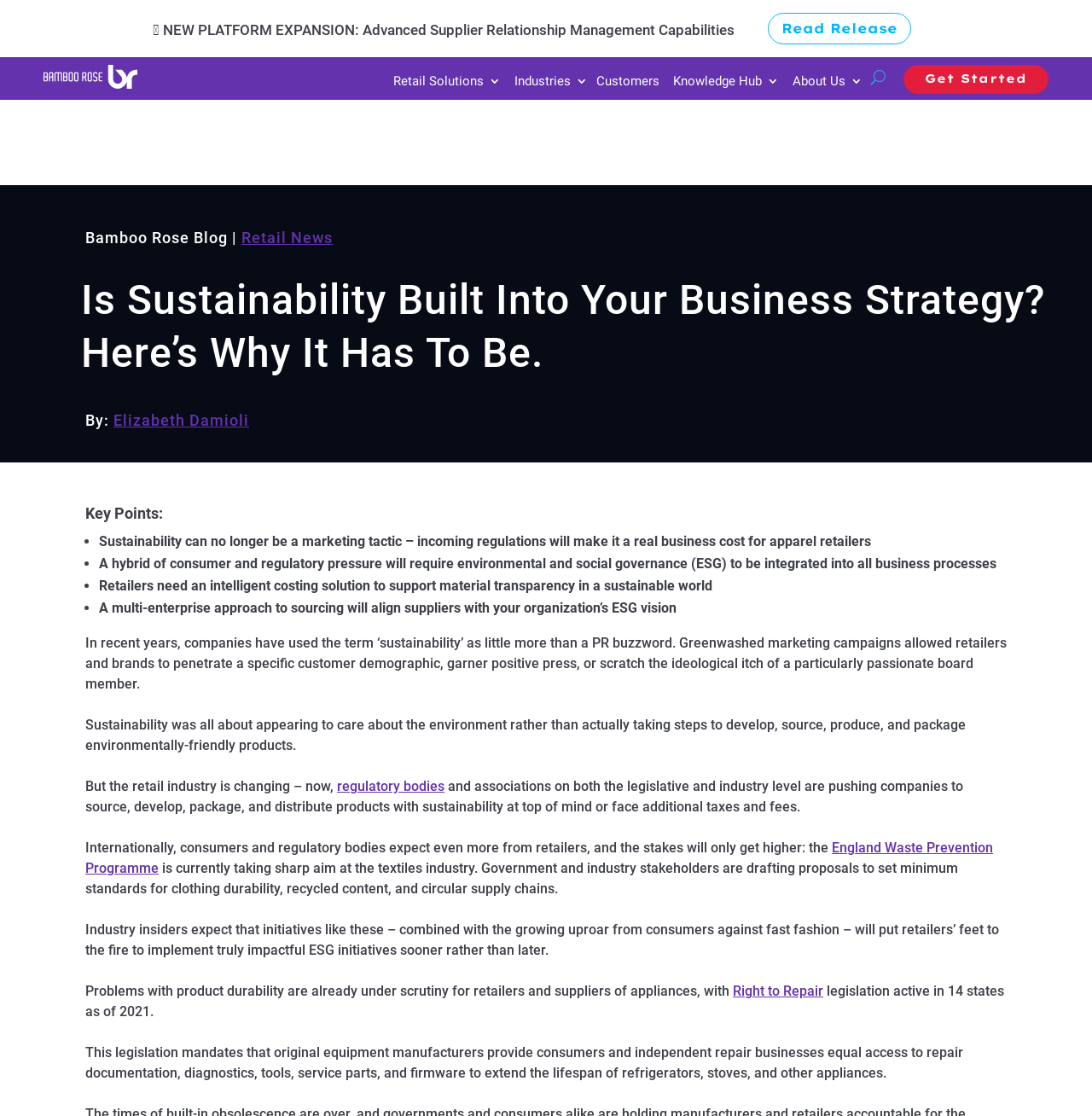Locate the bounding box coordinates of the element to click to perform the following action: 'Read about Elizabeth Damioli'. The coordinates should be given as four float values between 0 and 1, in the form of [left, top, right, bottom].

[0.104, 0.369, 0.228, 0.385]